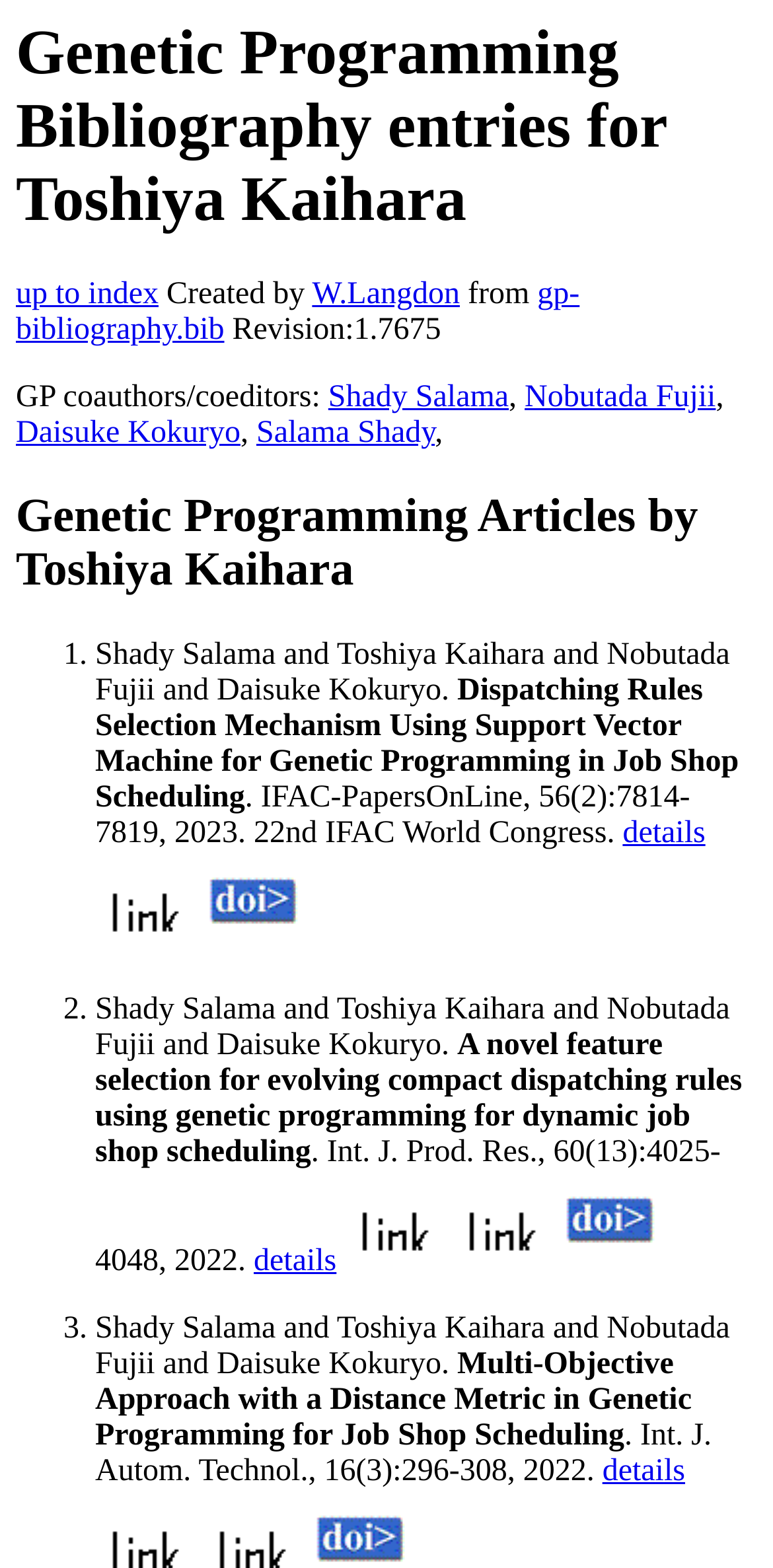Can you find the bounding box coordinates for the UI element given this description: "details"? Provide the coordinates as four float numbers between 0 and 1: [left, top, right, bottom].

[0.805, 0.521, 0.913, 0.542]